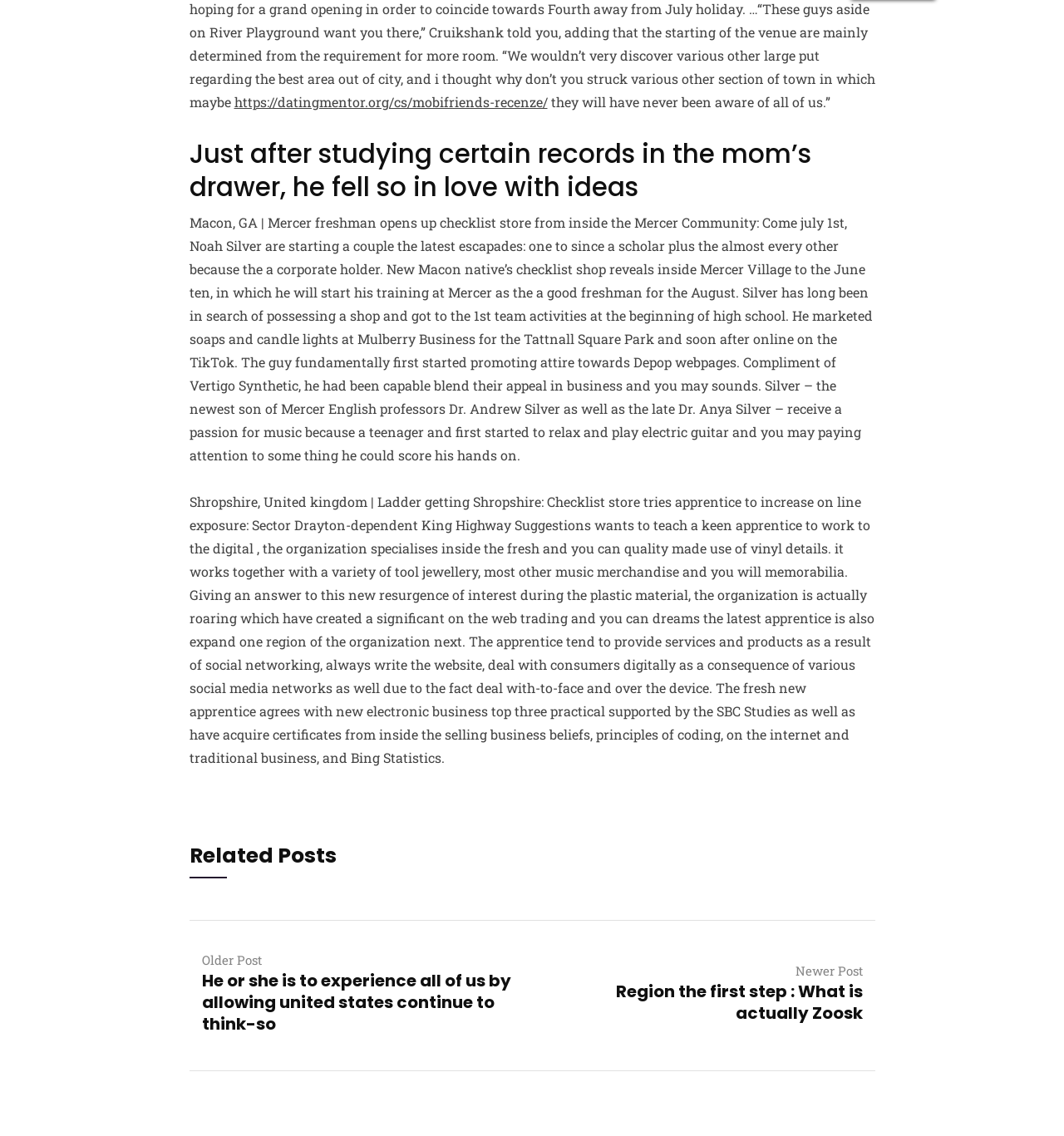What is the name of the village where the checklist store is located?
Using the screenshot, give a one-word or short phrase answer.

Mercer Village